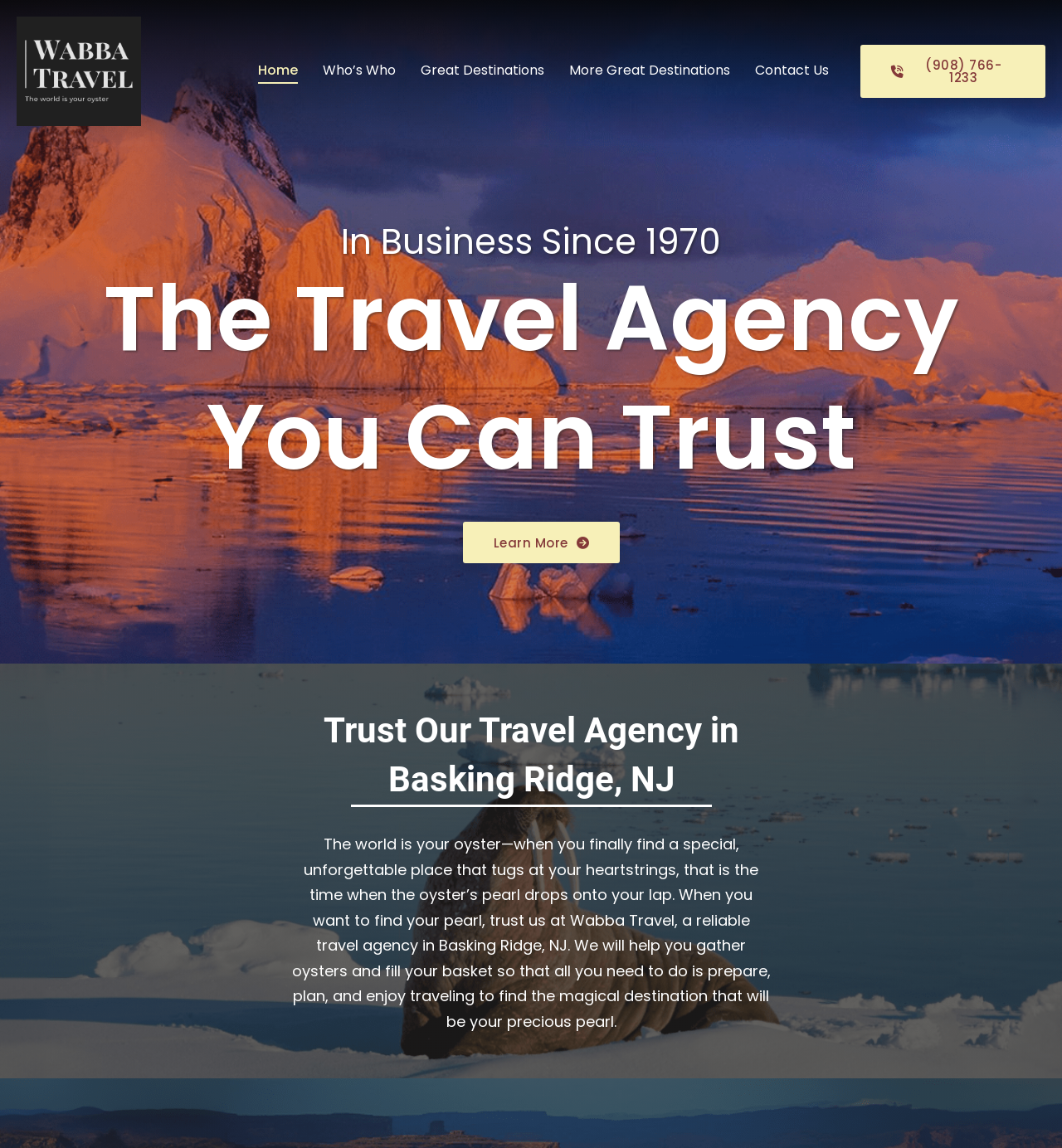Generate a thorough caption that explains the contents of the webpage.

The webpage is about Wabba Travel, a reliable travel agency in Basking Ridge, NJ. At the top left, there is a logo of Wabba Travel, which is an image with a link to the agency's homepage. 

Below the logo, there is a navigation menu with five links: Home, Who's Who, Great Destinations, More Great Destinations, and Contact Us. These links are aligned horizontally and take up about half of the screen width.

On the right side of the navigation menu, there is a phone number link with a phone icon, allowing users to quickly contact the agency.

In the middle of the page, there is a section that highlights the agency's experience and trustworthiness. It features a static text "In Business Since 1970" and a heading "The Travel Agency You Can Trust". 

Below this section, there is a call-to-action link "Learn More" with an arrow icon, which encourages users to explore the agency's services further.

The main content of the page is a paragraph of text that describes the agency's mission and services. It is a lengthy text that occupies most of the screen's vertical space. The text is headed by a title "Trust Our Travel Agency in Basking Ridge, NJ" and explains how the agency can help users find their ideal travel destination.